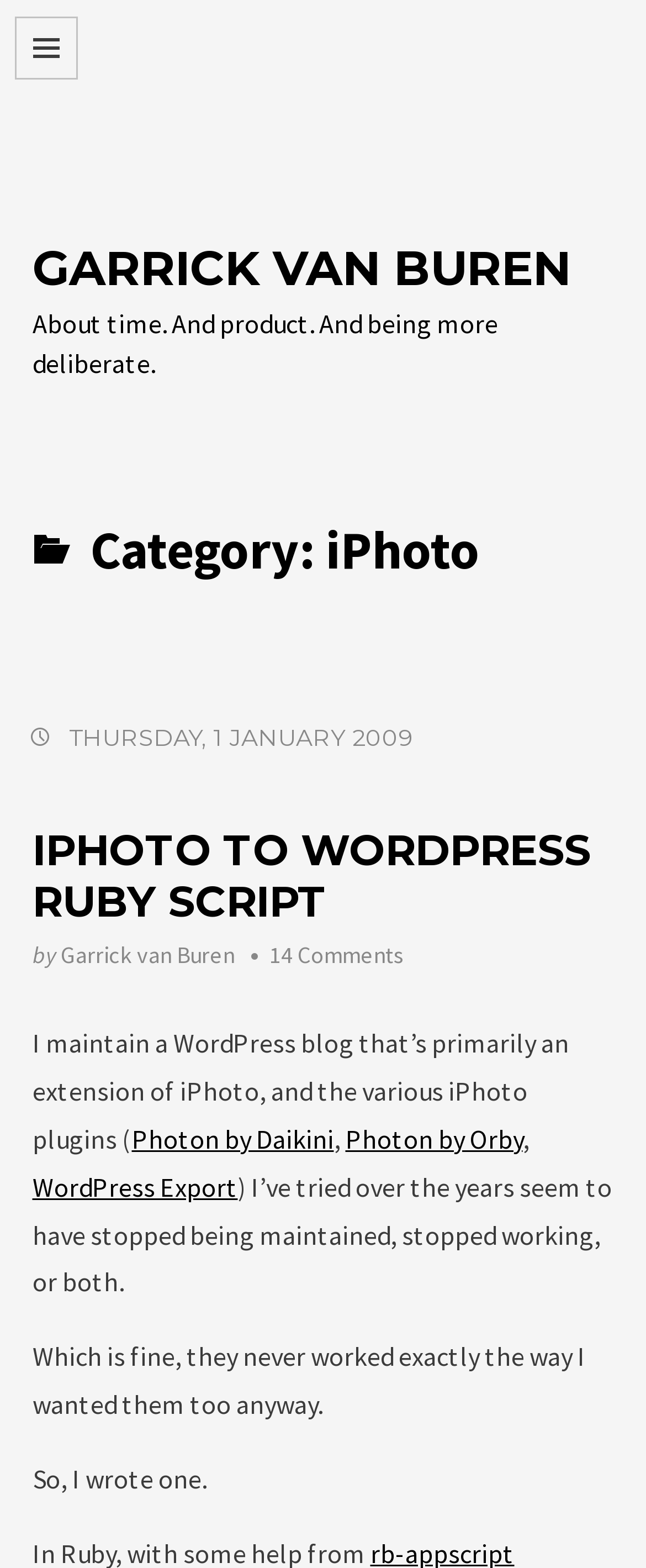Please answer the following question using a single word or phrase: What is the category of the blog post?

iPhoto